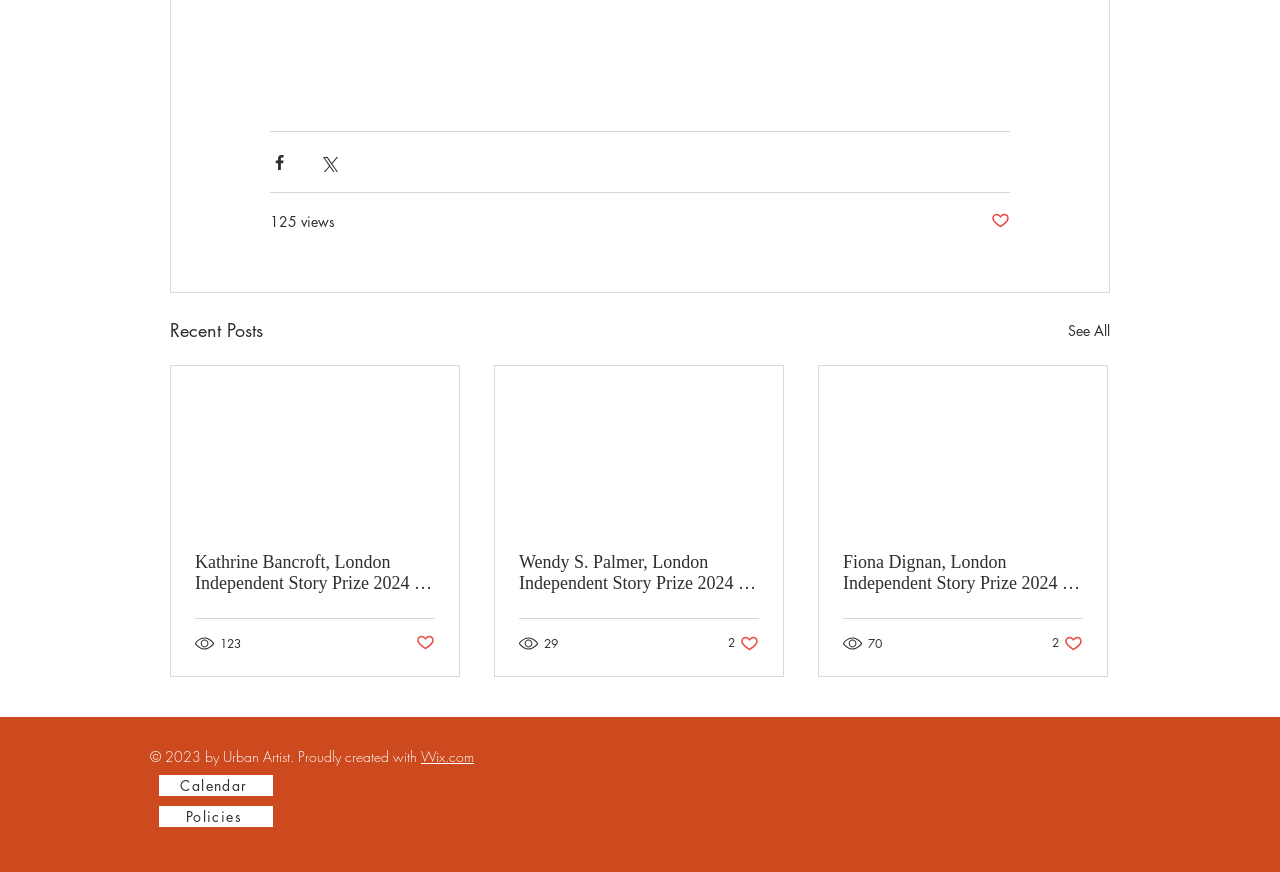What is the category of the posts listed on the webpage?
Using the information presented in the image, please offer a detailed response to the question.

The posts listed on the webpage appear to be related to a story prize competition, as indicated by the text 'London Independent Story Prize 2024 1st Competition' associated with each post.